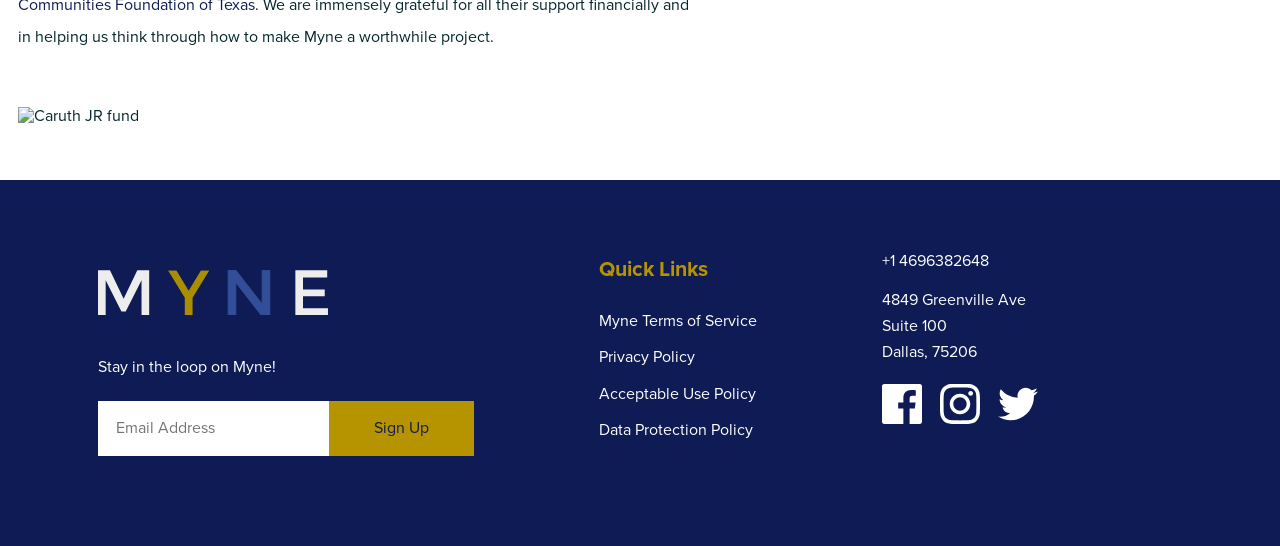Identify the bounding box coordinates necessary to click and complete the given instruction: "View Myne Terms of Service".

[0.468, 0.571, 0.591, 0.605]